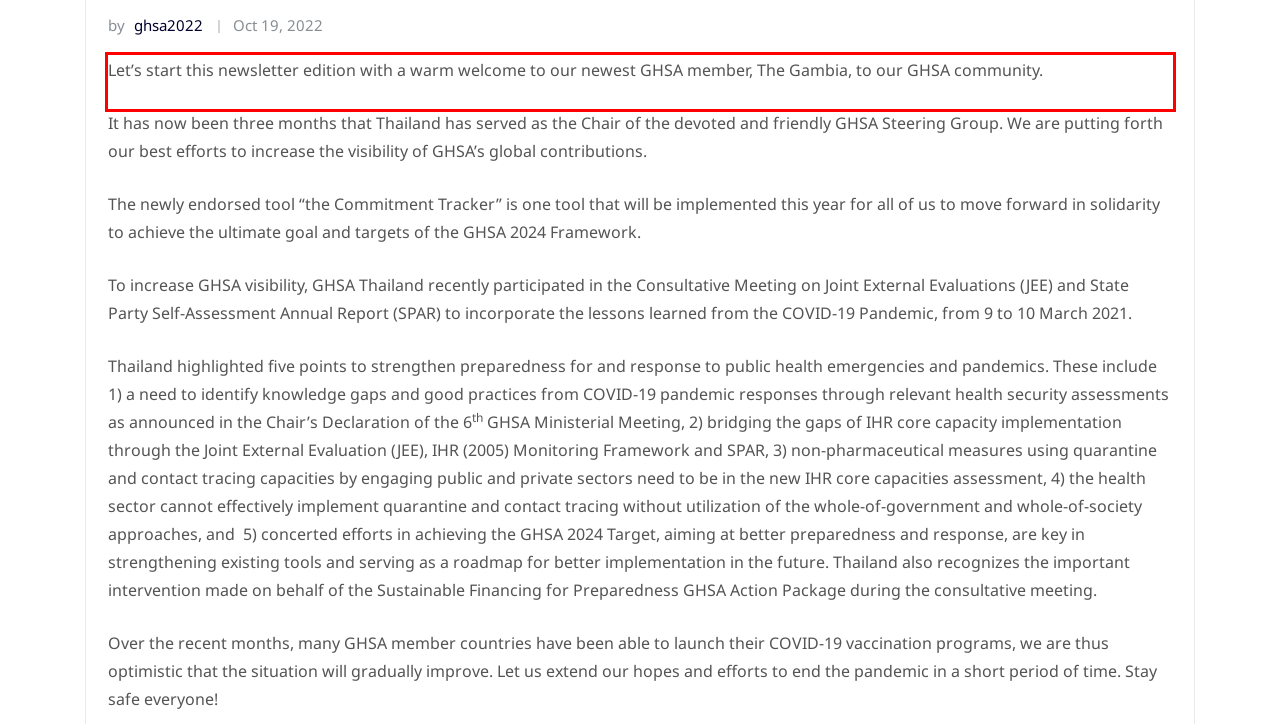Analyze the screenshot of a webpage where a red rectangle is bounding a UI element. Extract and generate the text content within this red bounding box.

Let’s start this newsletter edition with a warm welcome to our newest GHSA member, The Gambia, to our GHSA community.